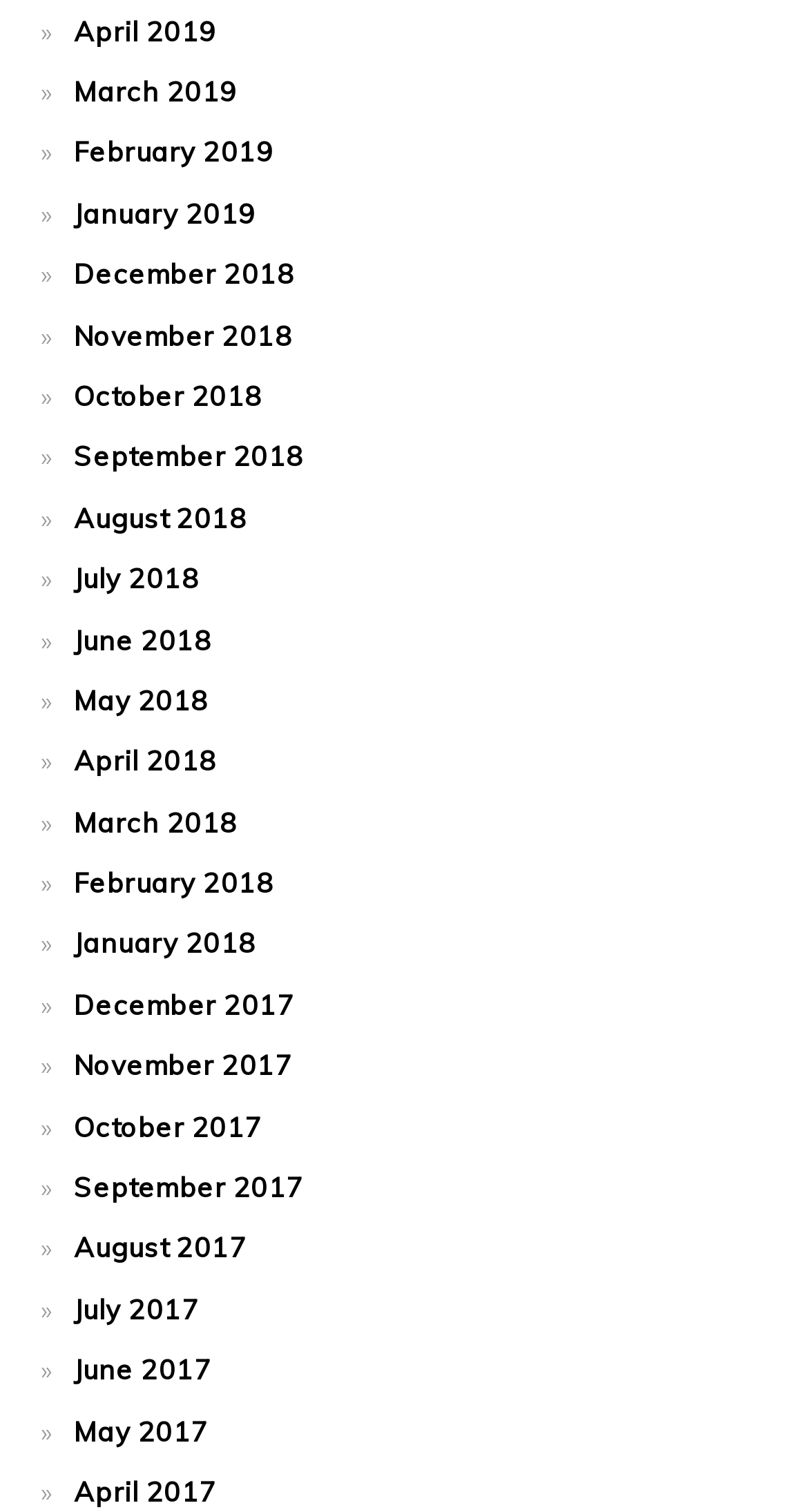Identify the bounding box coordinates of the clickable region necessary to fulfill the following instruction: "access December 2018". The bounding box coordinates should be four float numbers between 0 and 1, i.e., [left, top, right, bottom].

[0.091, 0.17, 0.364, 0.192]